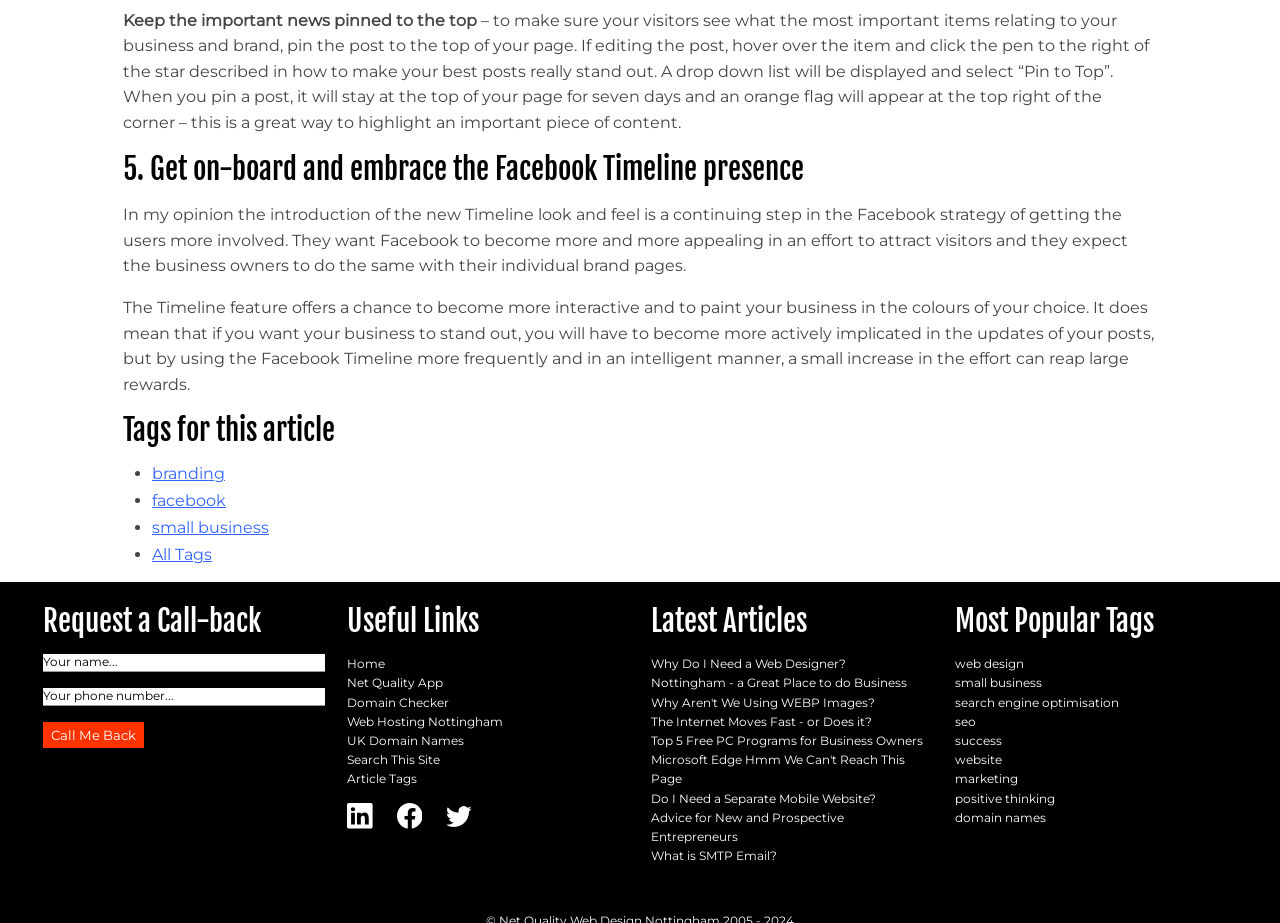Provide the bounding box coordinates for the area that should be clicked to complete the instruction: "Read the article 'Why Do I Need a Web Designer?'".

[0.509, 0.711, 0.661, 0.727]